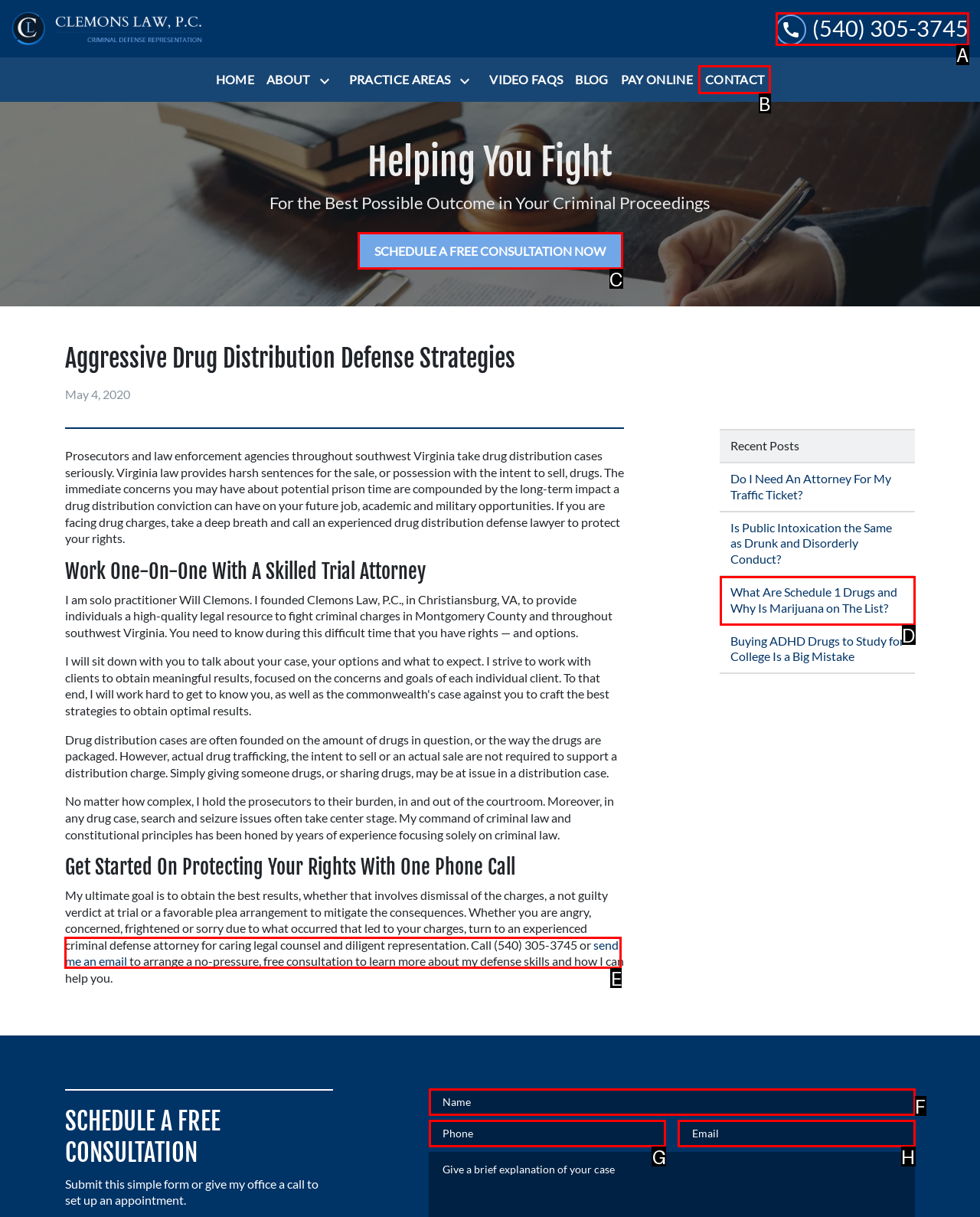Determine the letter of the element to click to accomplish this task: Click the 'send me an email' link. Respond with the letter.

E